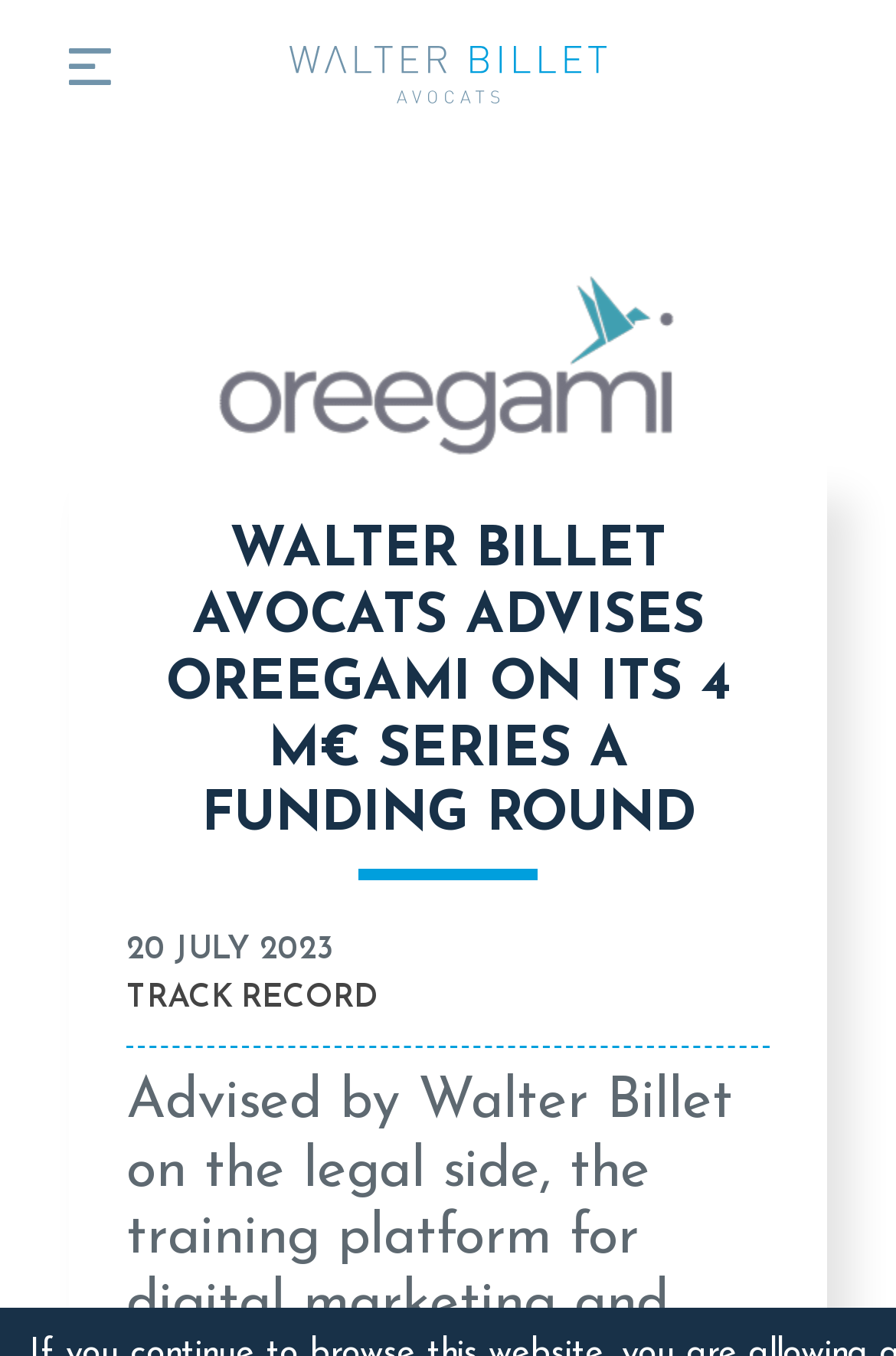What is the name of the company that received the funding?
Based on the visual information, provide a detailed and comprehensive answer.

I found the answer by looking at the main heading of the webpage, which mentions 'Oreegami on its 4 M€ series A funding round'. This suggests that the company that received the funding is Oreegami.